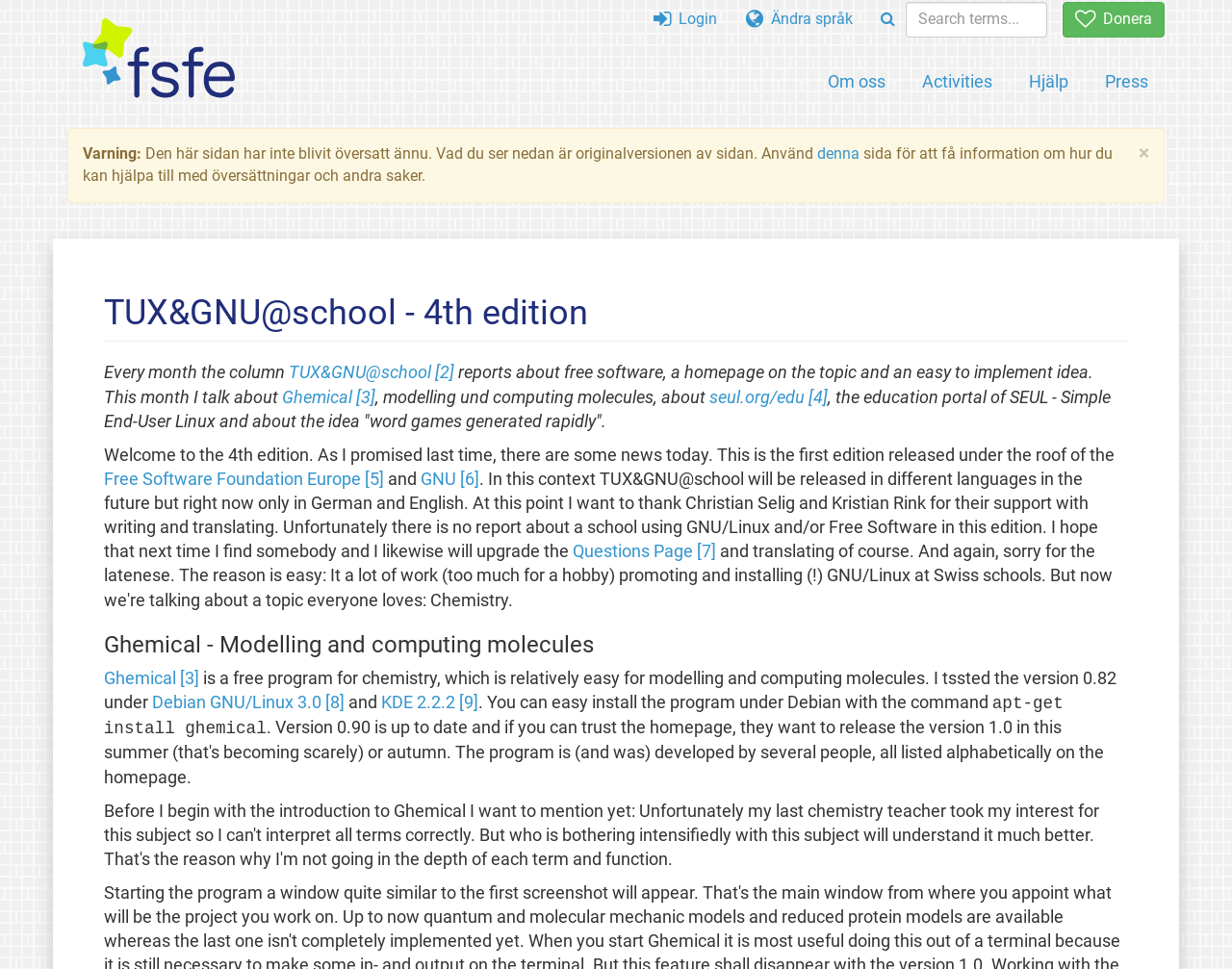What is the name of the program for chemistry?
Examine the screenshot and reply with a single word or phrase.

Ghemical